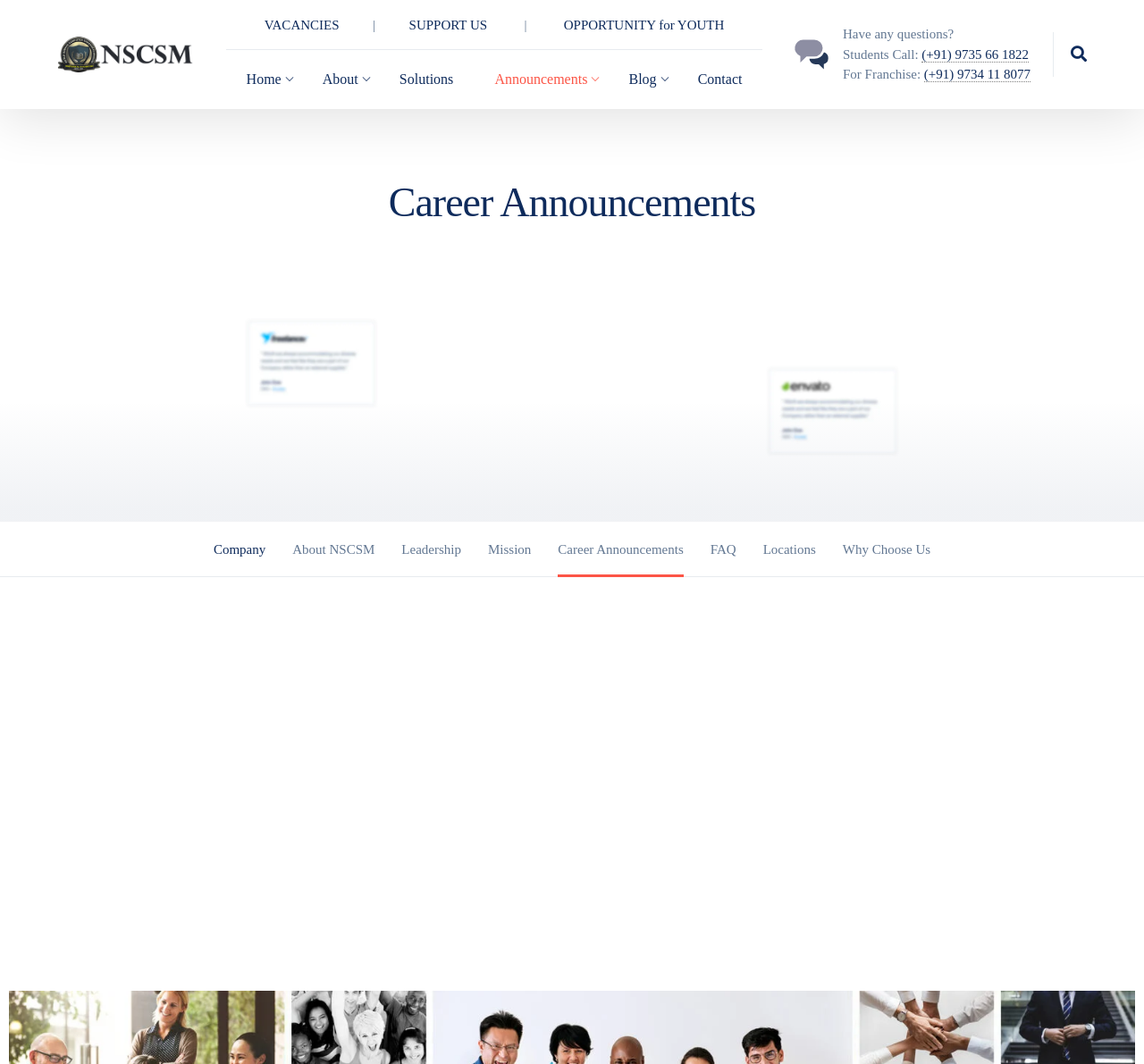What is the phone number for students to call?
Using the image as a reference, answer the question in detail.

The phone number for students to call can be found in the 'Have any questions?' section, where it is written as '(+91) 9735 66 1822'.